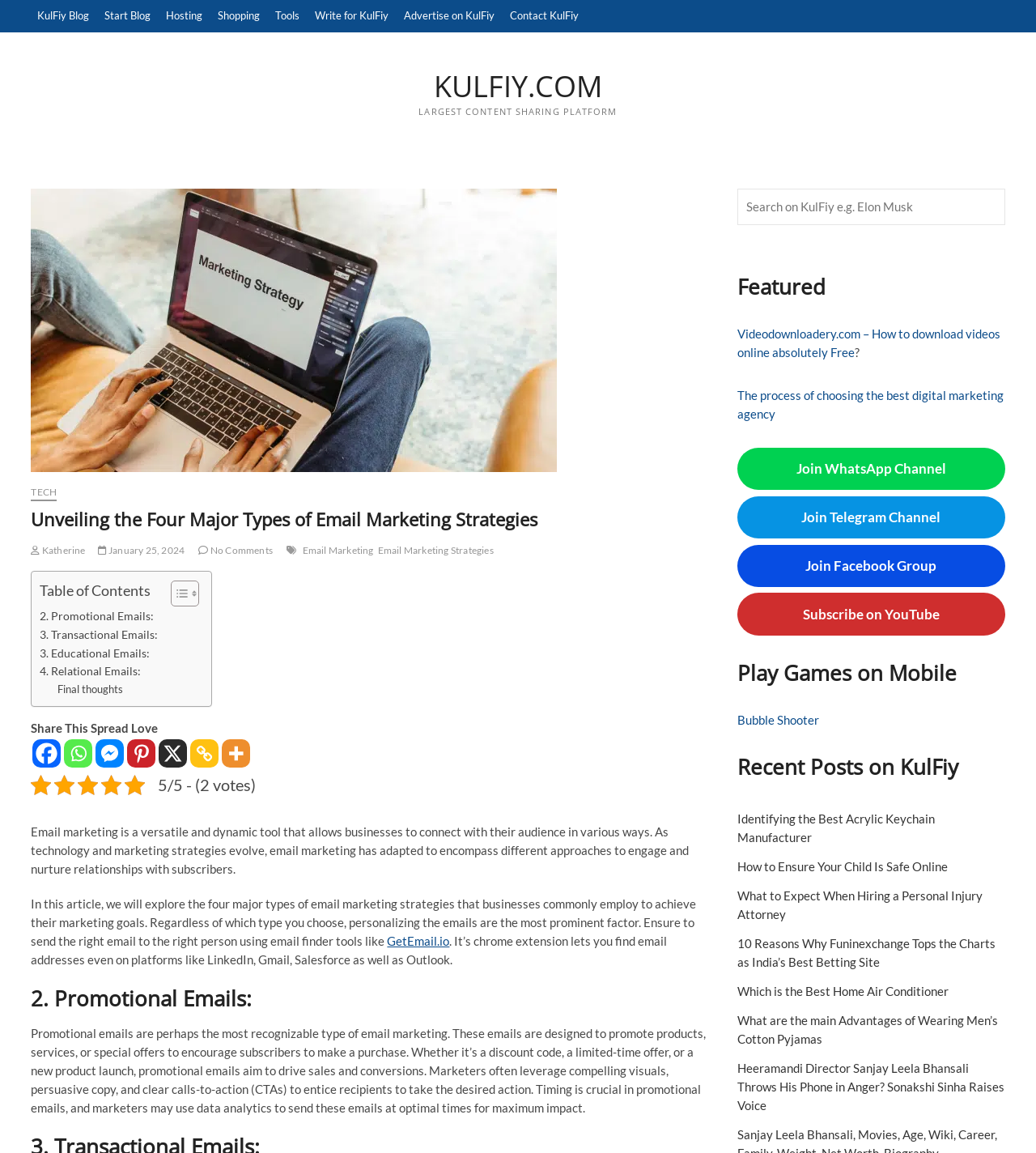Find the bounding box coordinates for the element that must be clicked to complete the instruction: "Share this article on Facebook". The coordinates should be four float numbers between 0 and 1, indicated as [left, top, right, bottom].

[0.032, 0.641, 0.059, 0.666]